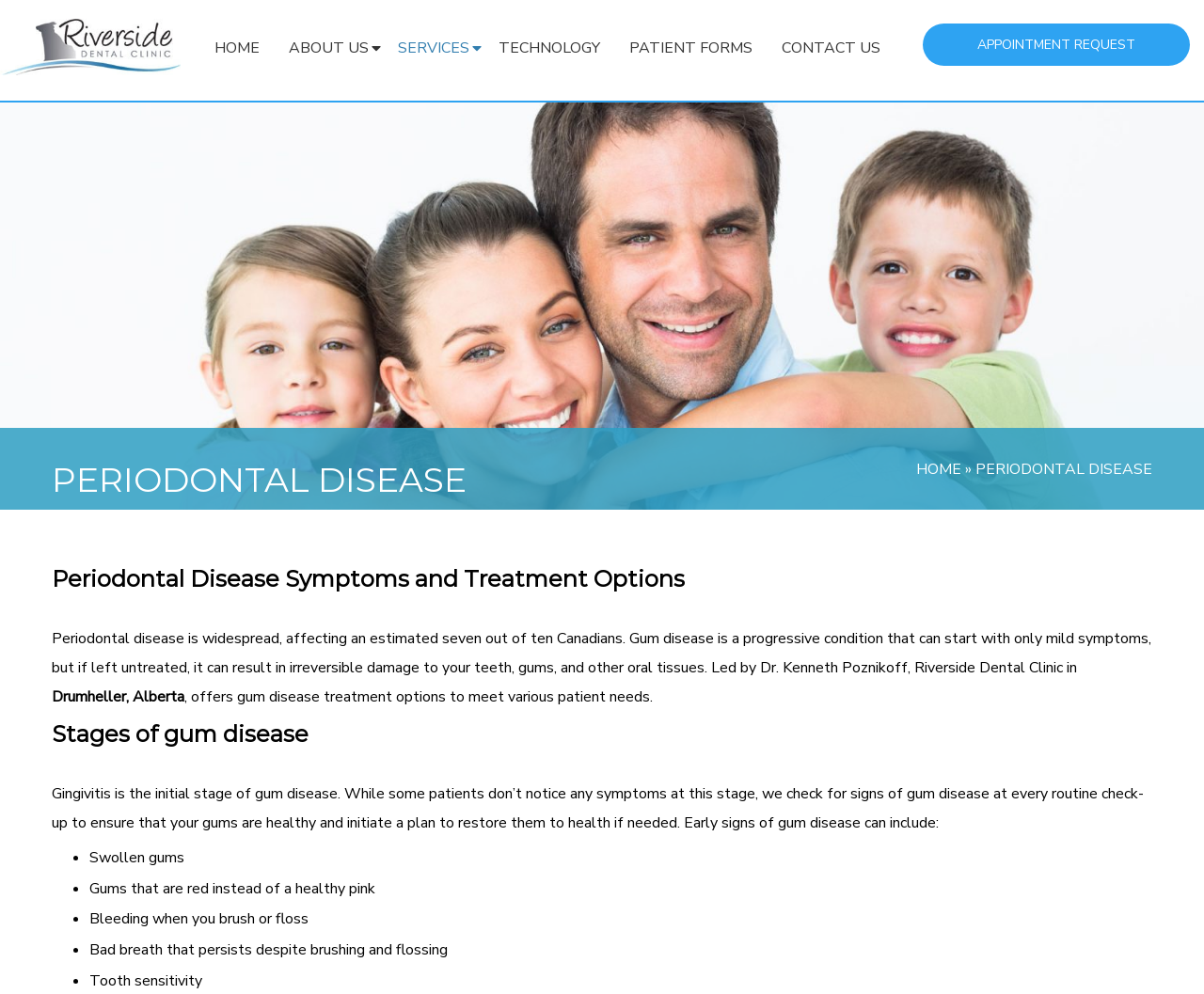Specify the bounding box coordinates of the area to click in order to execute this command: 'Read more about the investigation linking mental health to the pill'. The coordinates should consist of four float numbers ranging from 0 to 1, and should be formatted as [left, top, right, bottom].

None